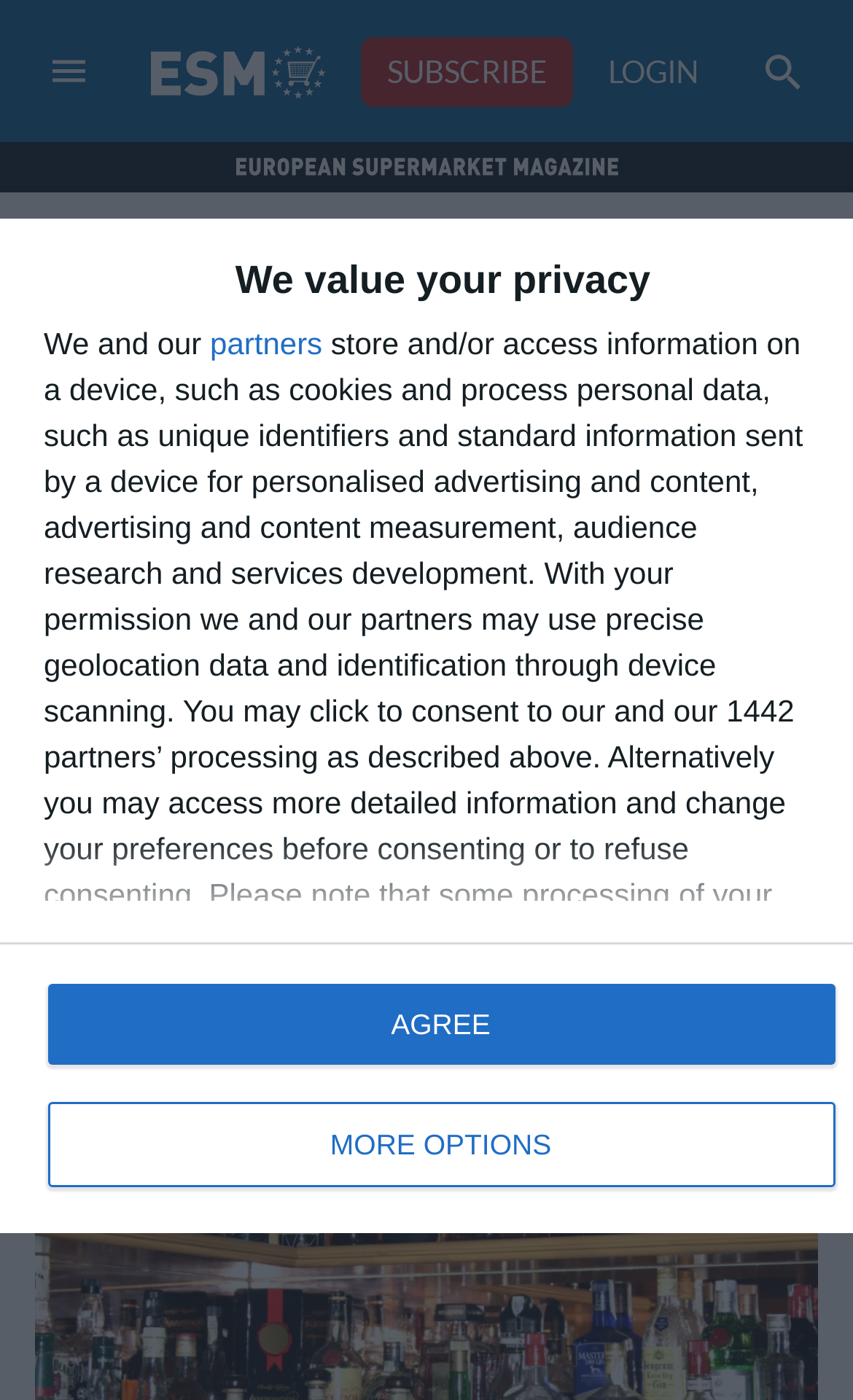Bounding box coordinates must be specified in the format (top-left x, top-left y, bottom-right x, bottom-right y). All values should be floating point numbers between 0 and 1. What are the bounding box coordinates of the UI element described as: DE4CC0DE-5FC3-4494-BCBF-4D50B00366B5

[0.276, 0.108, 0.724, 0.131]